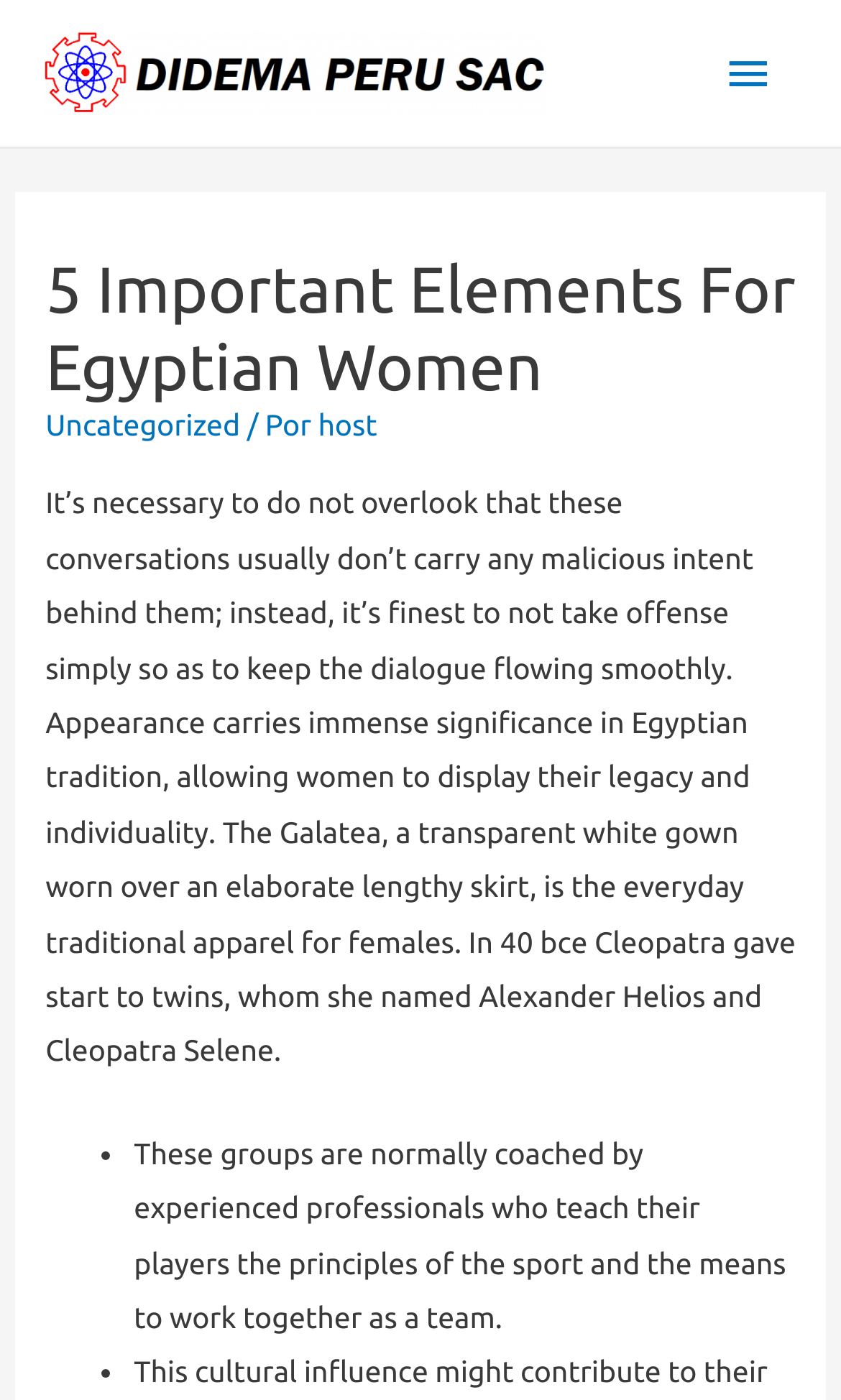Who gave birth to twins in 40 BCE?
Please answer the question with as much detail as possible using the screenshot.

The text states that 'In 40 bce Cleopatra gave birth to twins, whom she named Alexander Helios and Cleopatra Selene.'